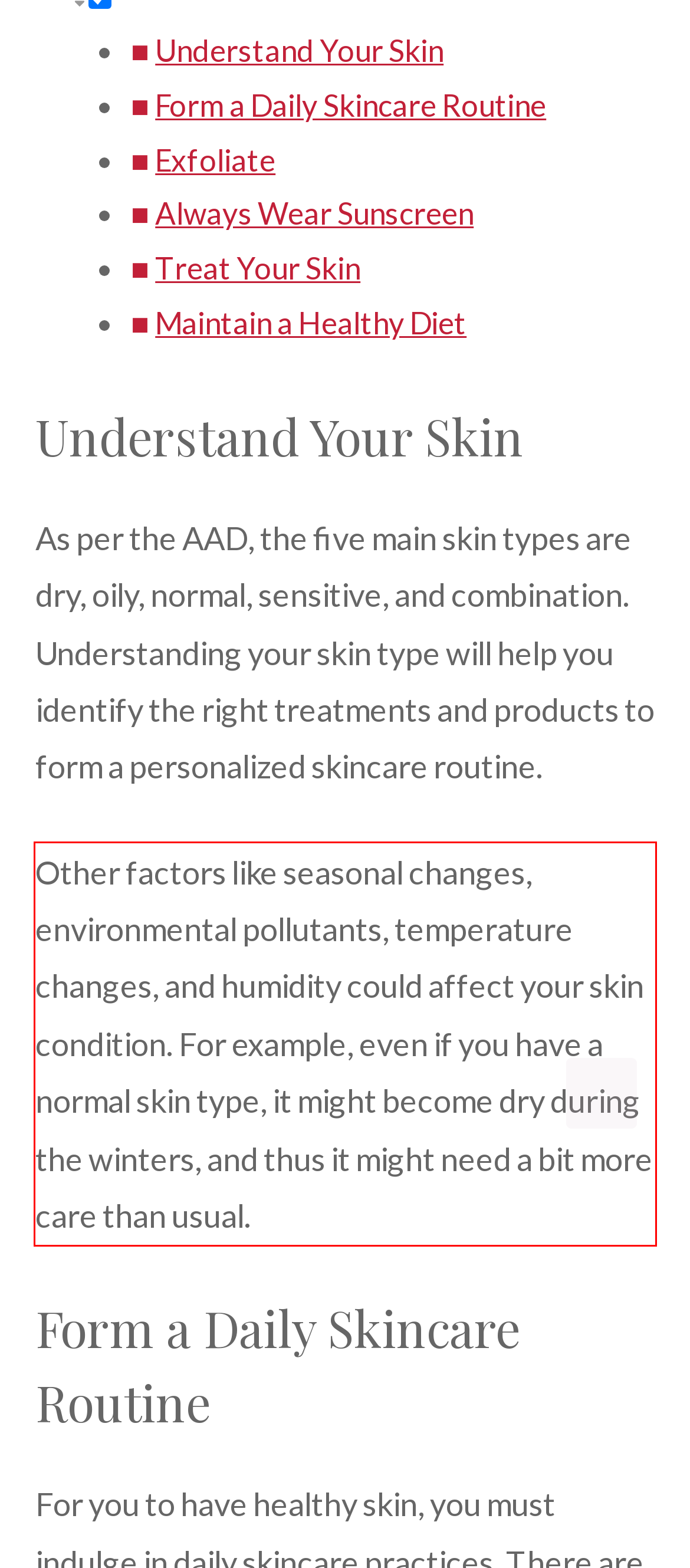Examine the webpage screenshot and use OCR to obtain the text inside the red bounding box.

Other factors like seasonal changes, environmental pollutants, temperature changes, and humidity could affect your skin condition. For example, even if you have a normal skin type, it might become dry during the winters, and thus it might need a bit more care than usual.